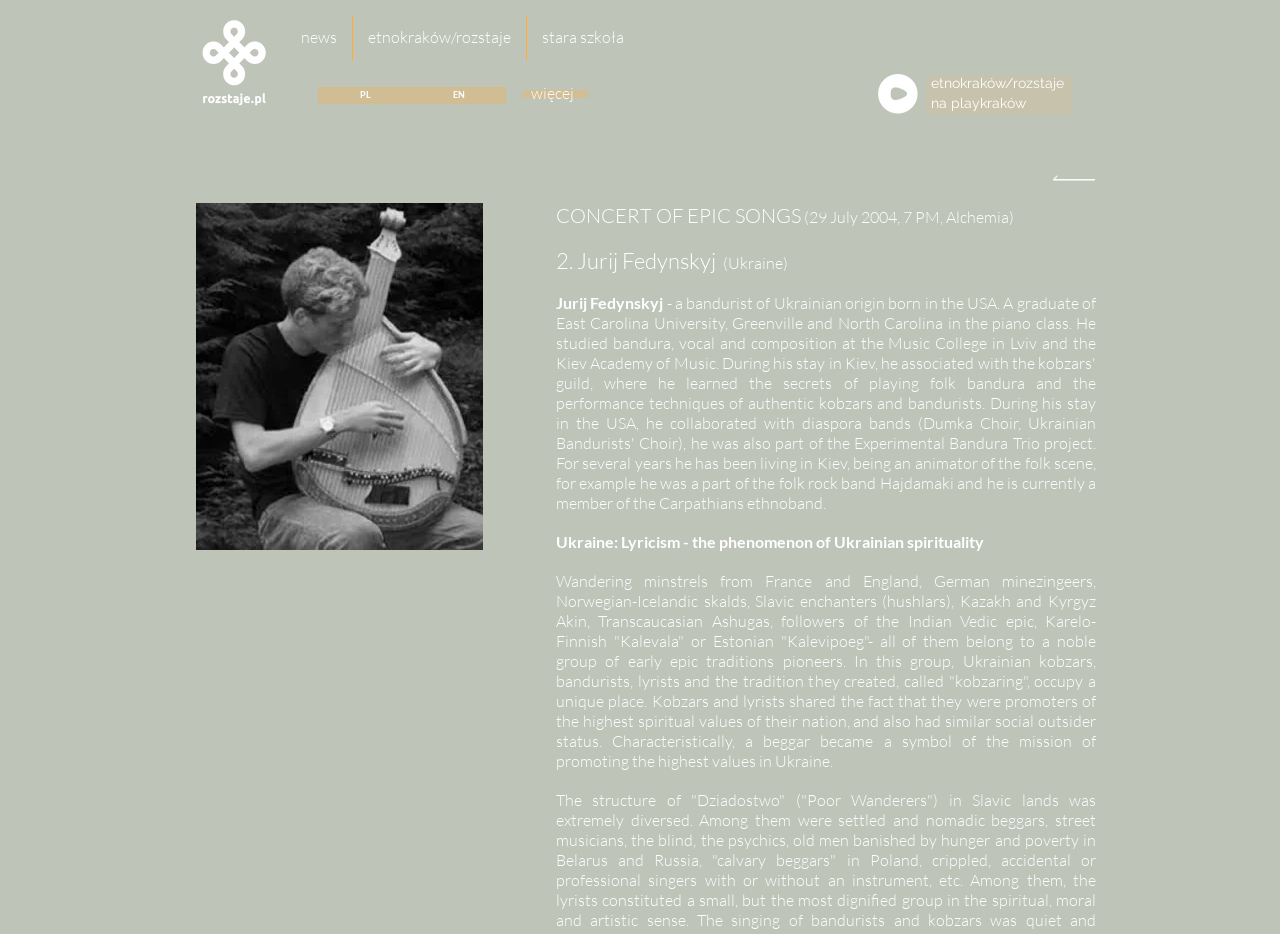What is the phenomenon of Ukrainian spirituality mentioned on the webpage?
Provide a short answer using one word or a brief phrase based on the image.

Lyricism